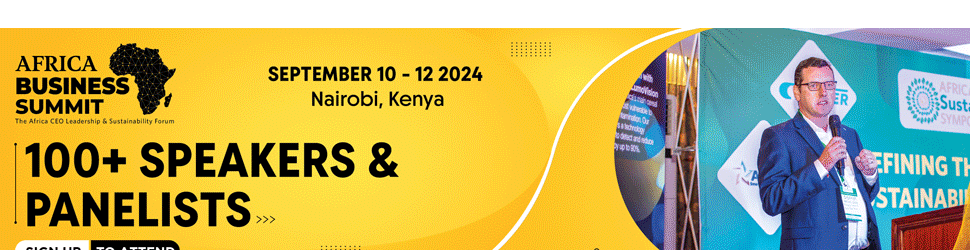Where is the Africa Business Summit taking place?
Using the image, answer in one word or phrase.

Nairobi, Kenya